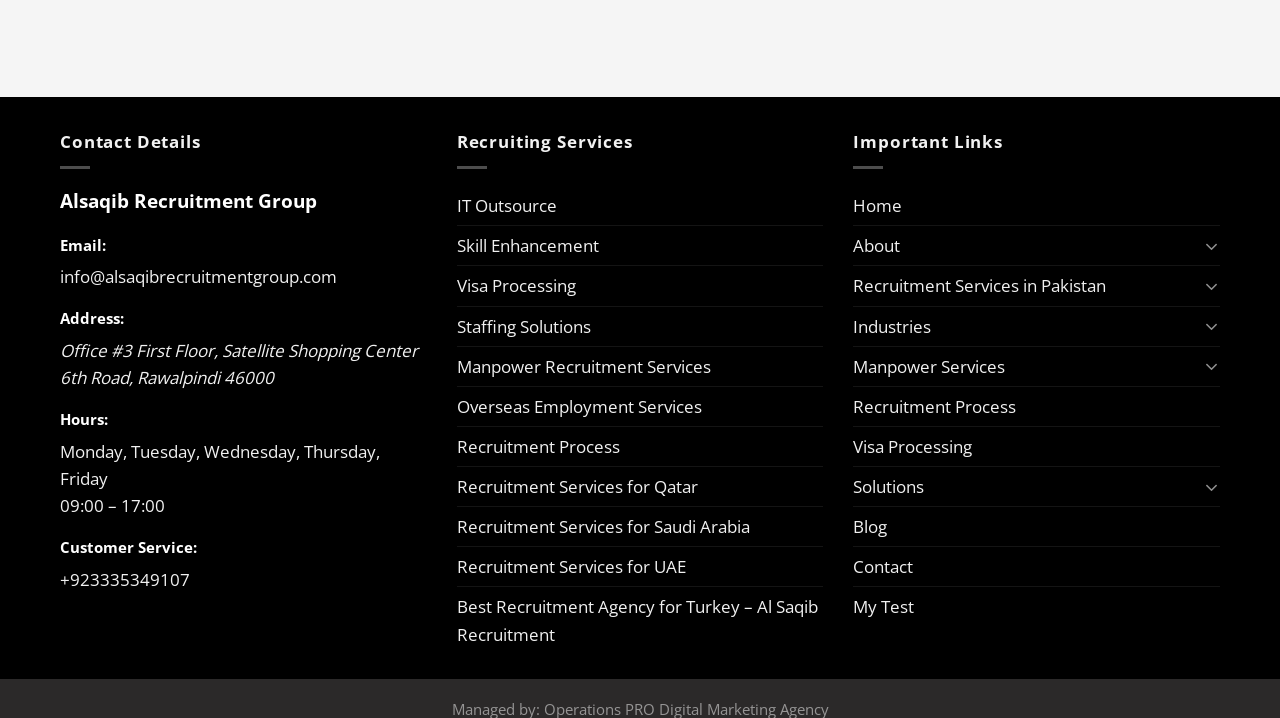Determine the bounding box coordinates for the area you should click to complete the following instruction: "View Alsaqib Recruitment Group's homepage".

[0.047, 0.262, 0.248, 0.298]